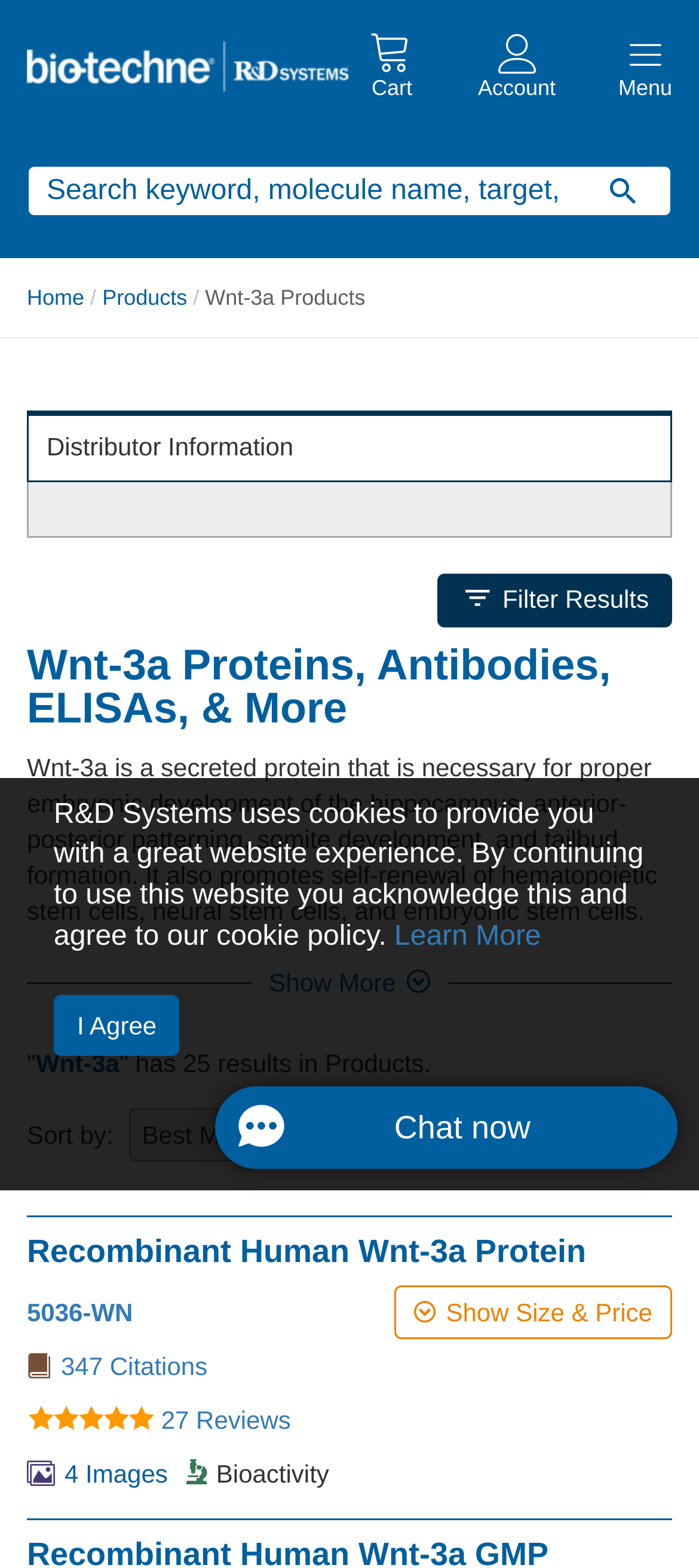Identify the main heading from the webpage and provide its text content.

Wnt-3a Proteins, Antibodies, ELISAs, & More